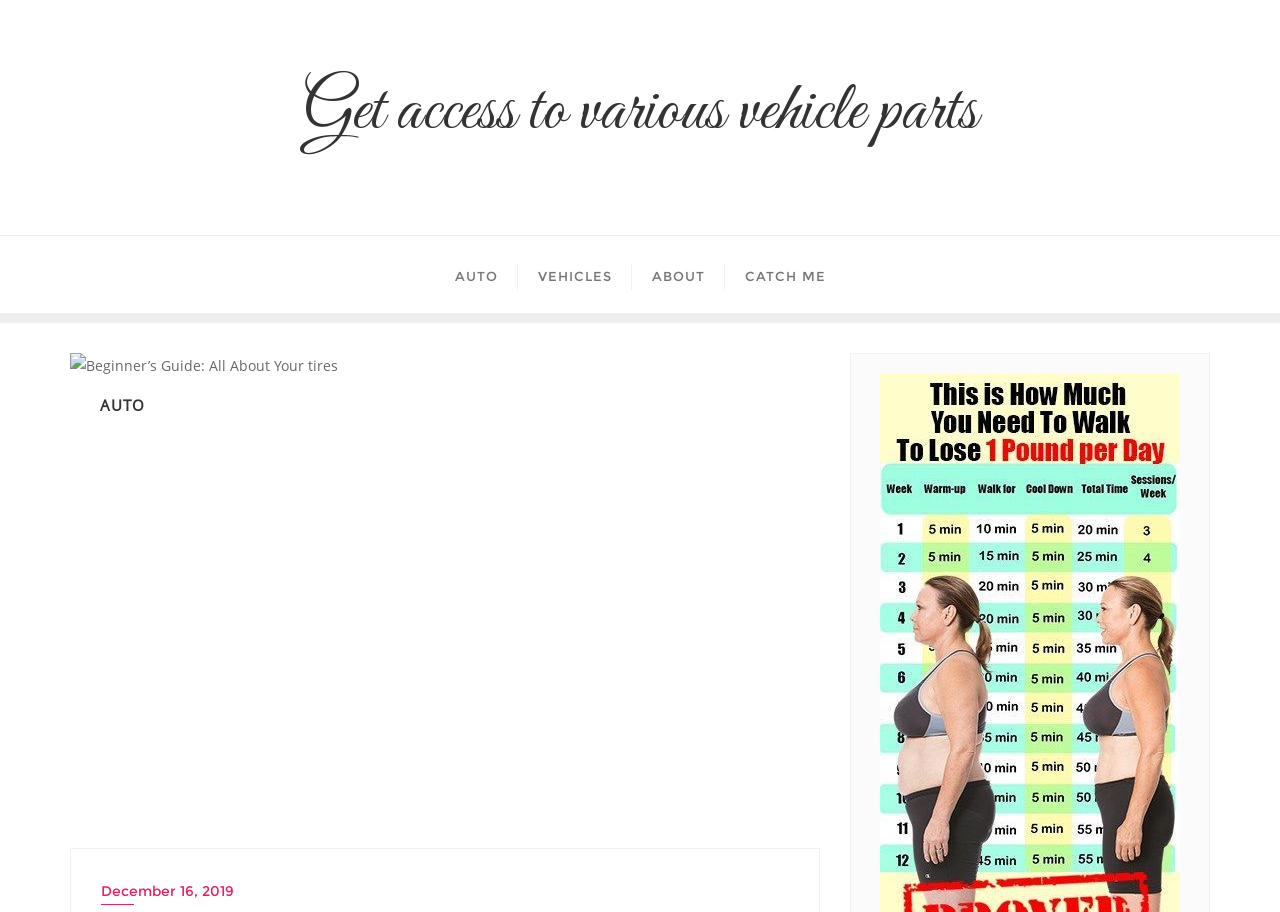Respond with a single word or phrase to the following question:
What is the date of the latest article?

December 16, 2019